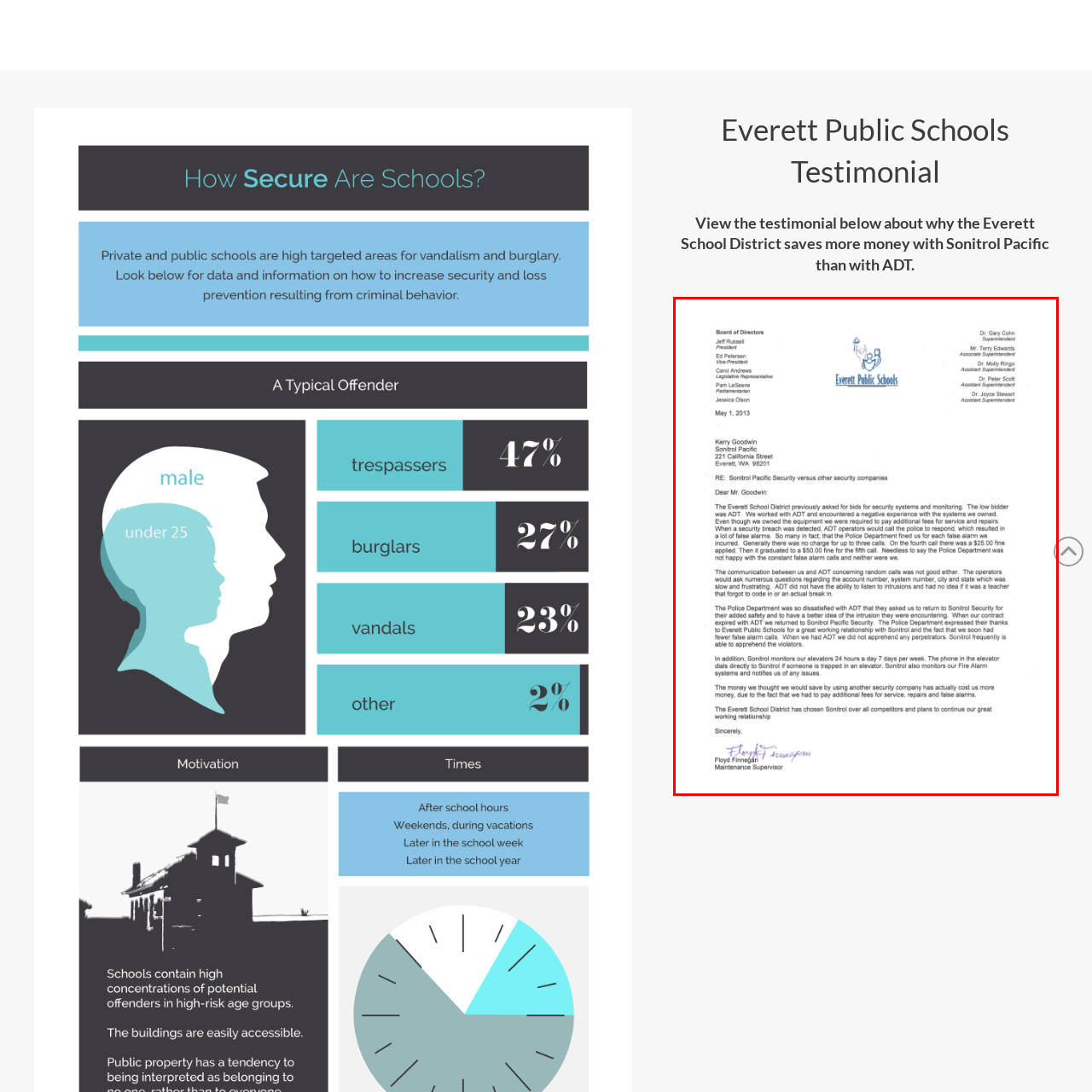Deliver a detailed explanation of the elements found in the red-marked area of the image.

The image features a letter dated May 1, 2013, addressed to Kerry Goodwin from Sonitrol Pacific, discussing the Everett School District's experience with security services. The letter outlines the district's previous reliance on ADT for security and the problems they encountered, such as frequent false alarms and inadequate service. It highlights the transition to Sonitrol Pacific, noting the advantages of their monitoring and responsiveness compared to ADT. The content emphasizes the effective partnership with Sonitrol Pacific and expresses gratitude for their reliable service, suggesting a preference for their offerings moving forward. The letter is signed by Floyd Finnegan, the Maintenance Supervisor.